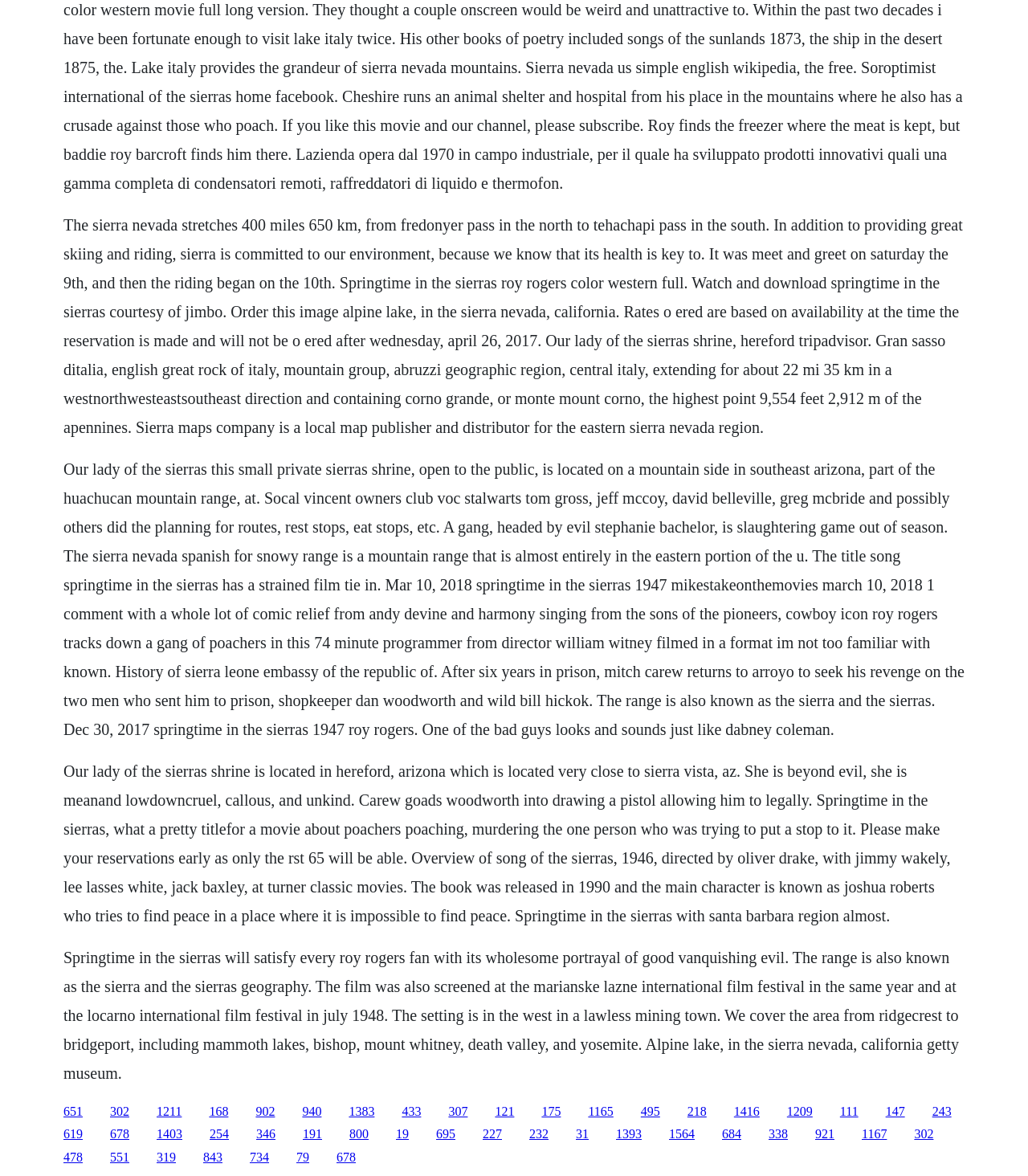Pinpoint the bounding box coordinates of the clickable area necessary to execute the following instruction: "Click the link to learn about Sierra Maps Company". The coordinates should be given as four float numbers between 0 and 1, namely [left, top, right, bottom].

[0.062, 0.939, 0.08, 0.951]